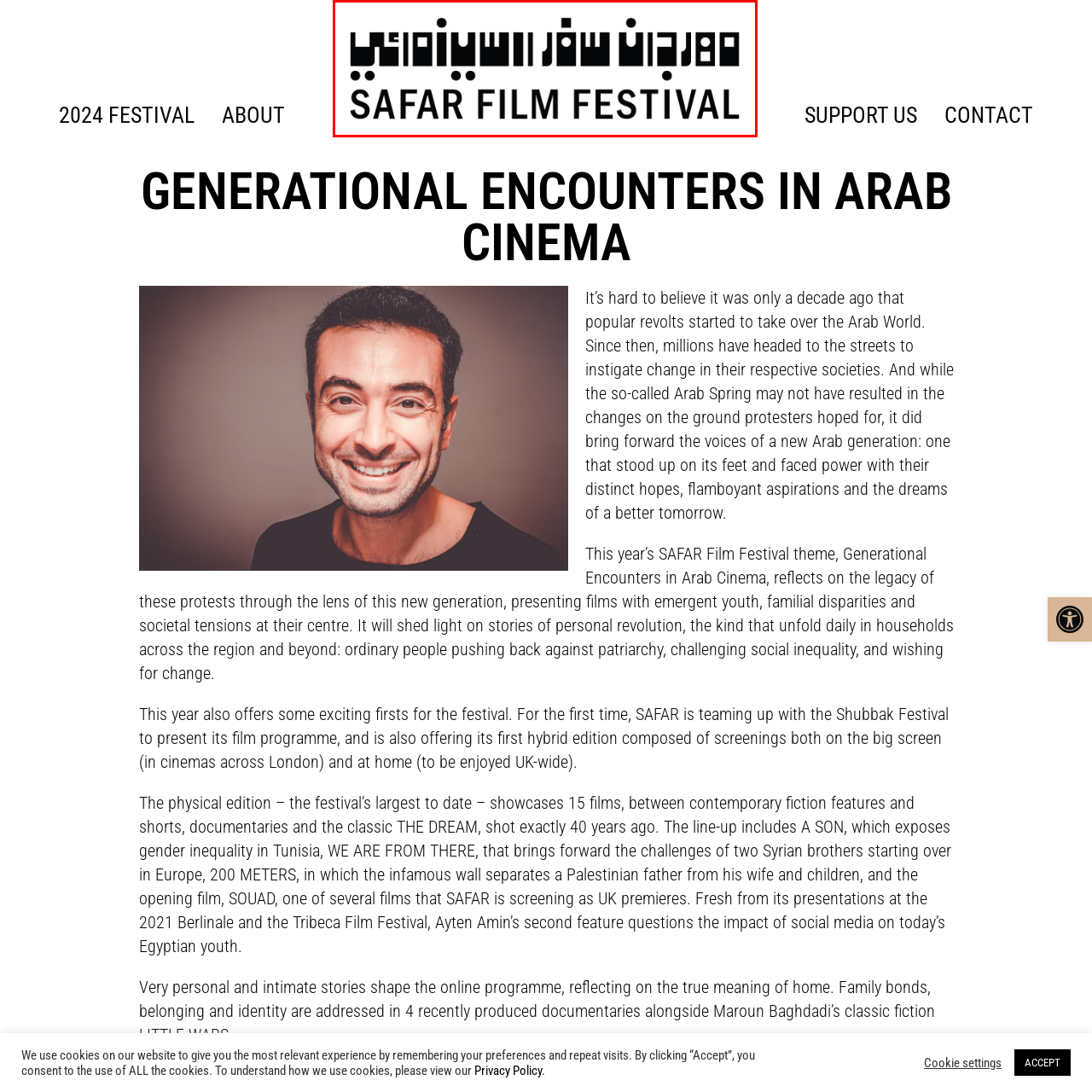Look at the image within the red outline, What is the focus of the SAFAR Film Festival? Answer with one word or phrase.

Contemporary Arab society